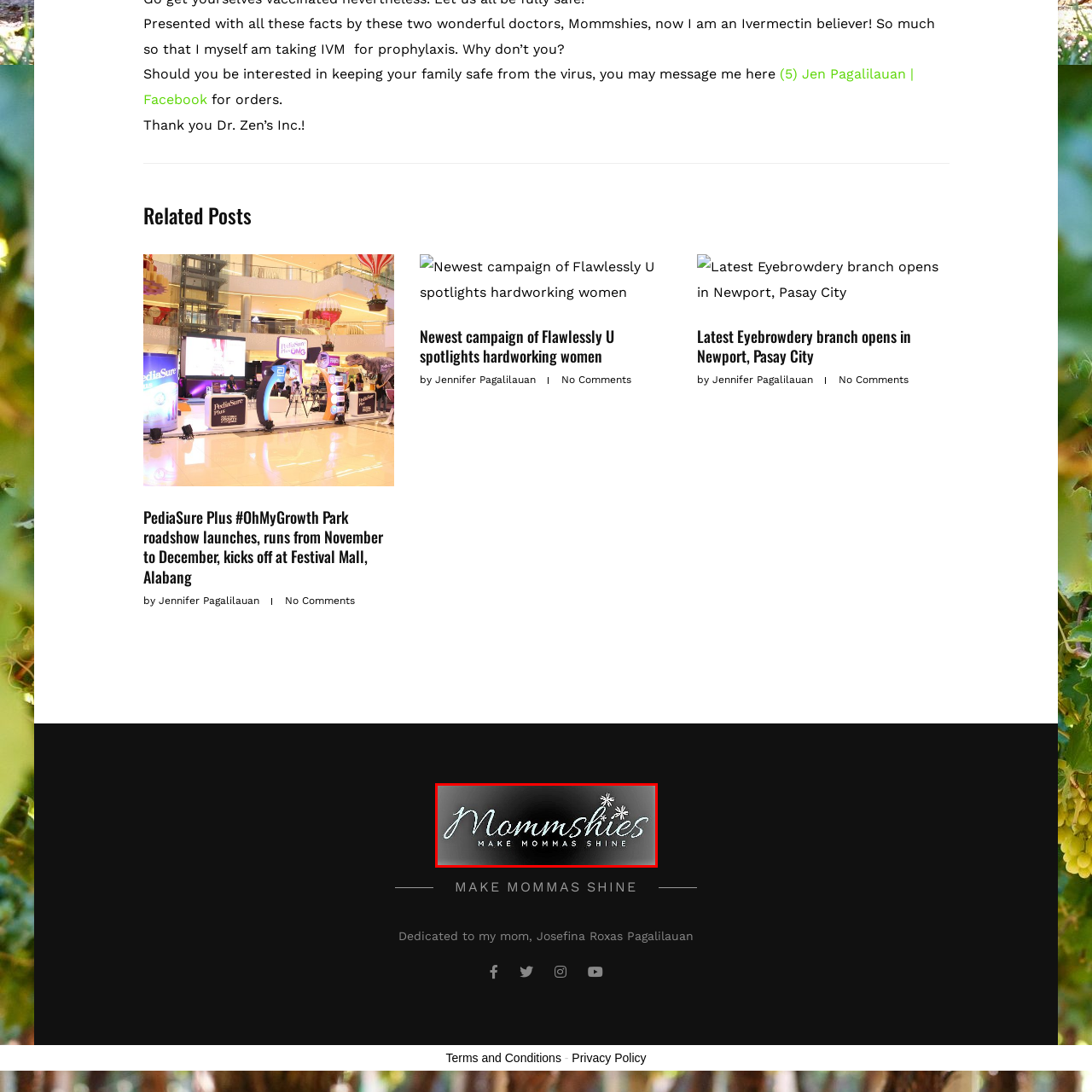What is the font style of the central text?
Concentrate on the image bordered by the red bounding box and offer a comprehensive response based on the image details.

The caption describes the central text 'Mommshies' as being showcased in a stylish, flowing font, which exudes a sense of warmth and creativity.